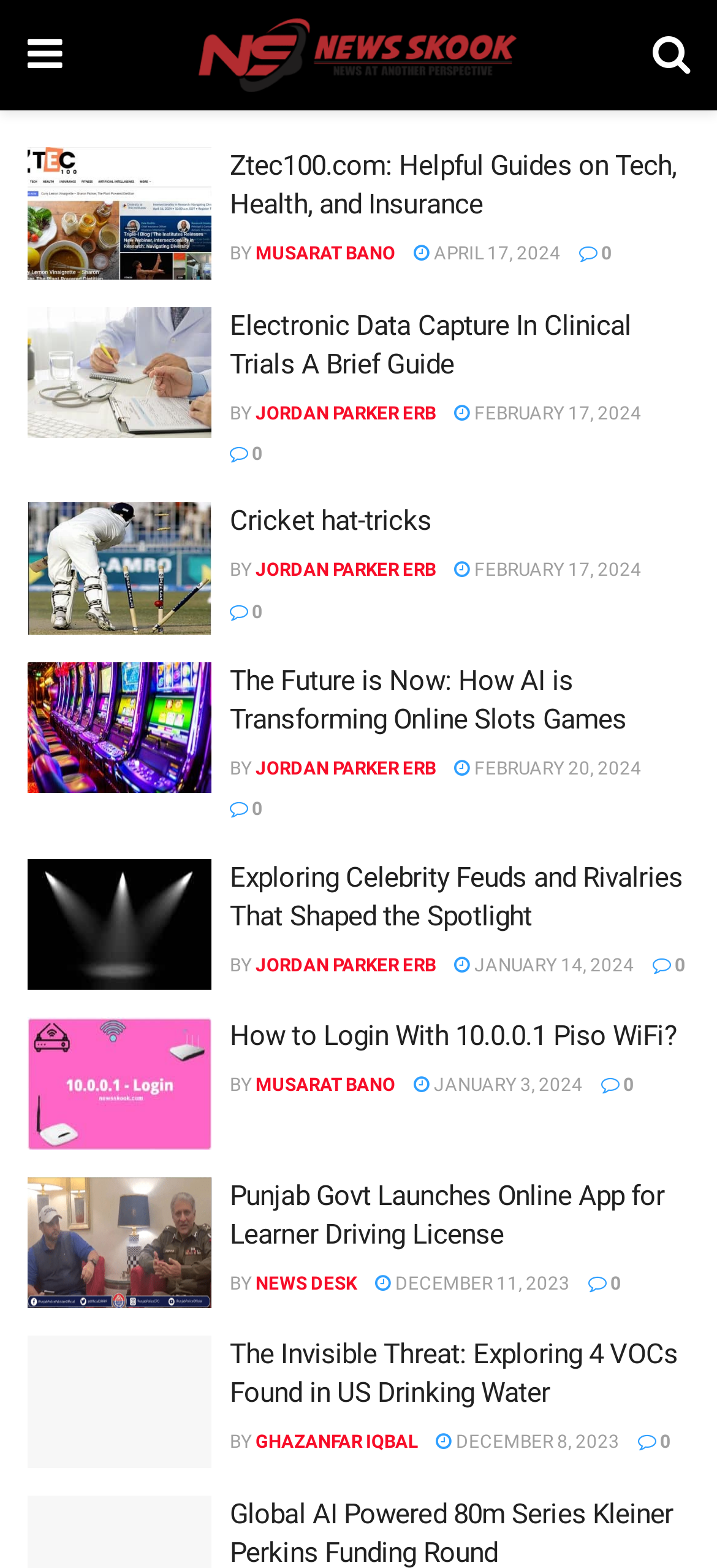What is the title of the second article?
Using the image as a reference, give an elaborate response to the question.

I looked at the titles of all the articles and found that the second one is 'Electronic Data Capture In Clinical Trials A Brief Guide'.